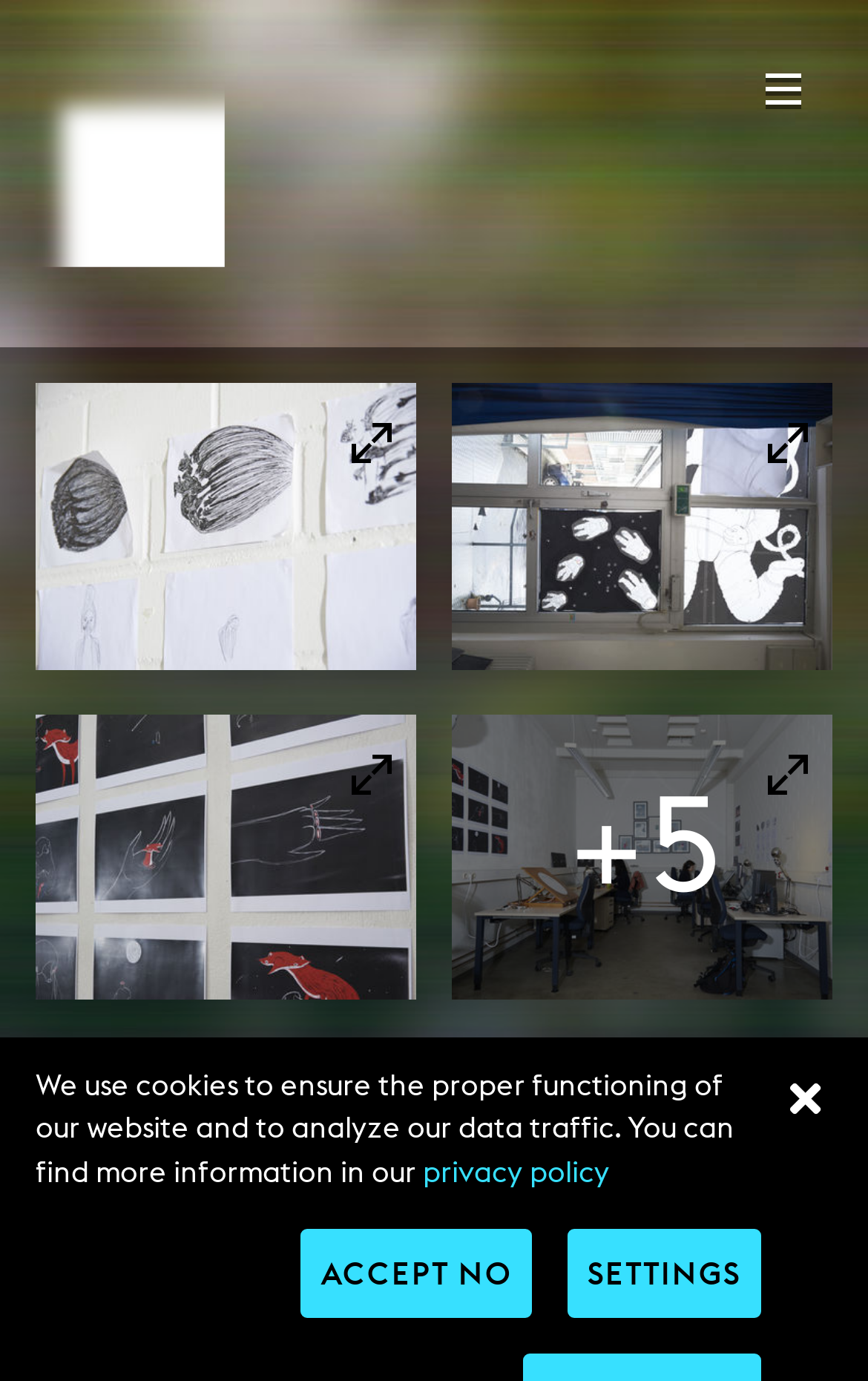Determine the bounding box coordinates of the element's region needed to click to follow the instruction: "Click the logo". Provide these coordinates as four float numbers between 0 and 1, formatted as [left, top, right, bottom].

[0.041, 0.026, 0.331, 0.245]